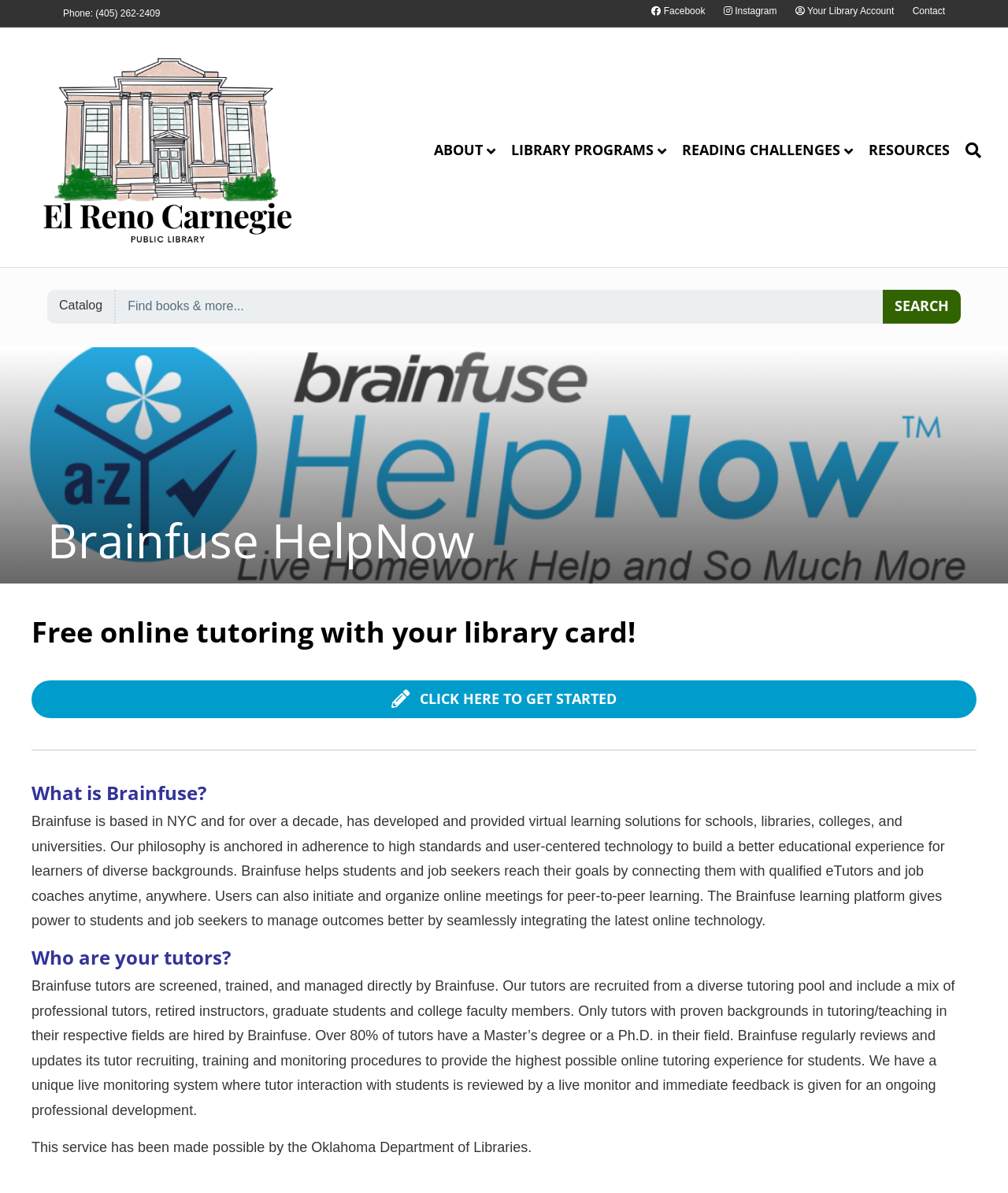Please provide the bounding box coordinates for the element that needs to be clicked to perform the following instruction: "Search the catalog". The coordinates should be given as four float numbers between 0 and 1, i.e., [left, top, right, bottom].

[0.115, 0.243, 0.876, 0.271]